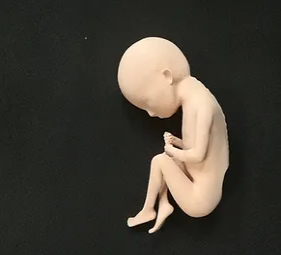Describe every aspect of the image in detail.

The image showcases a detailed 3D printed model of a fetus in a curled position, representing a preoperative anatomical prototype specifically designed for medical interventions. The model vividly displays the intricate features of the figure, which is rendered in a soft, flesh-like color. This prototype serves as an educational tool for surgical practice, allowing healthcare professionals to visualize and plan interventions for conditions such as exposed marrow. Its lifelike representation aids in the preparation and understanding of complex medical procedures, reflecting advancements in 3D printing technology within the medical field.